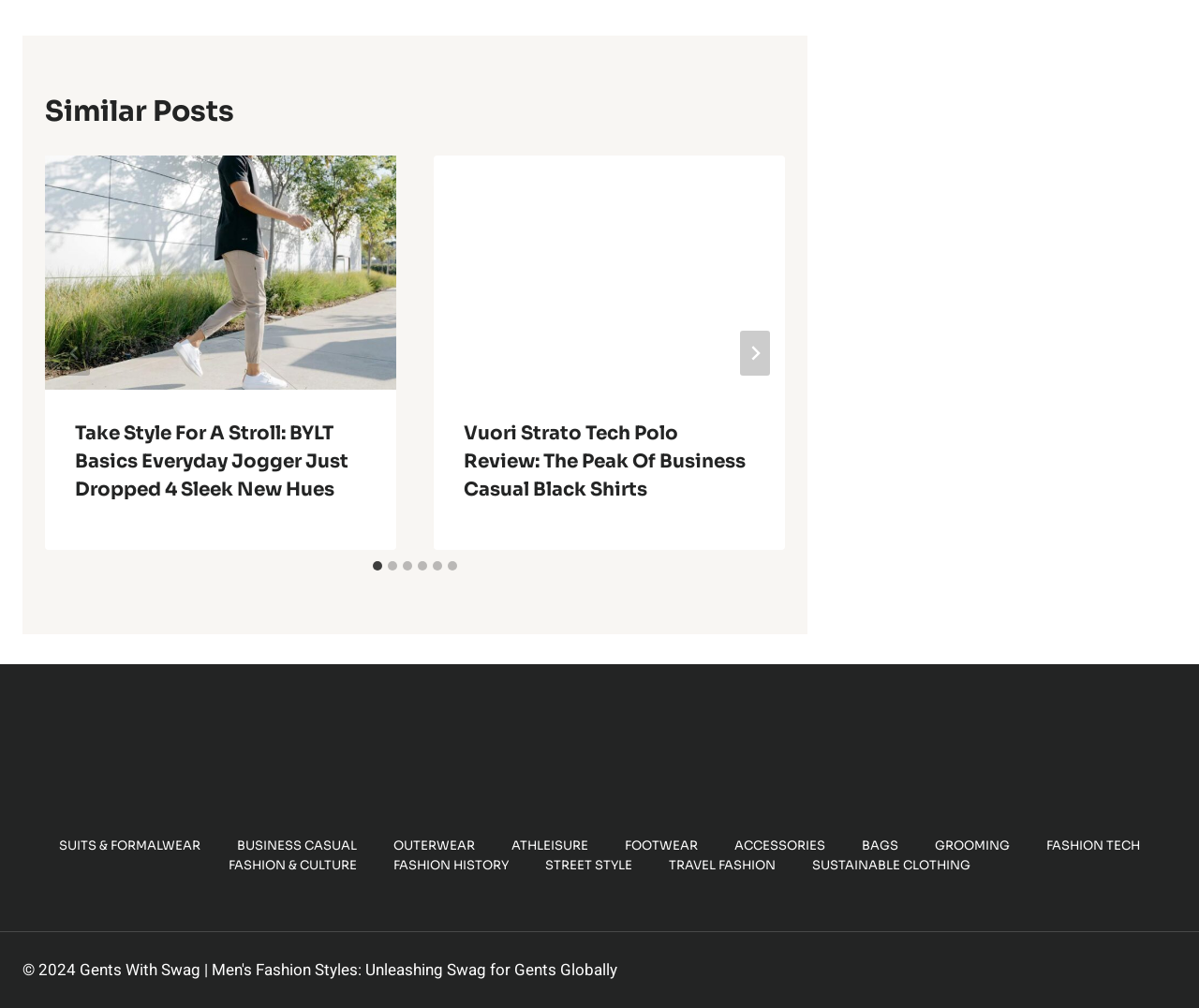Provide a short, one-word or phrase answer to the question below:
What is the last link in the footer navigation?

SUSTAINABLE CLOTHING